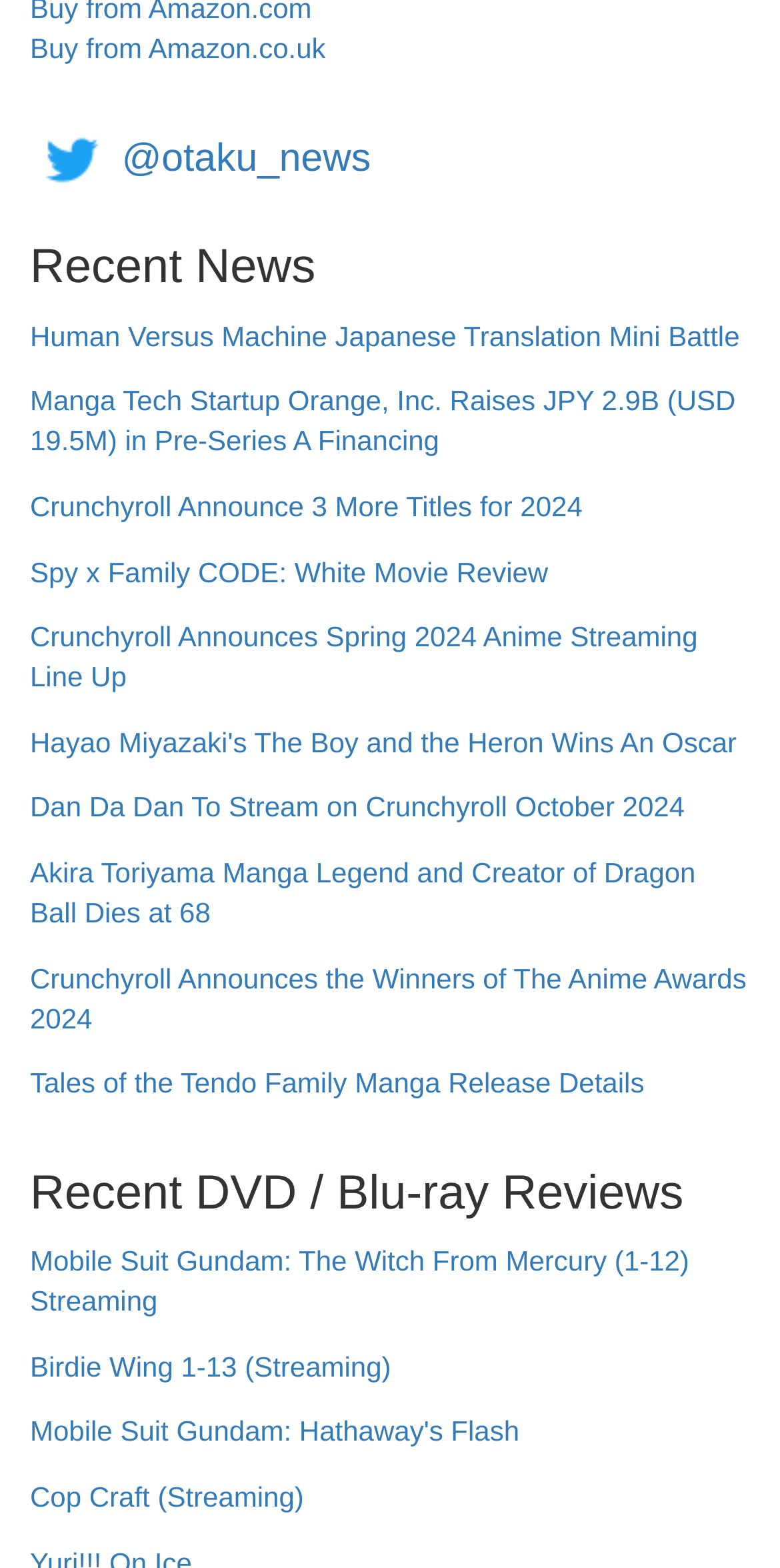Is there a Twitter link on this page?
Give a single word or phrase answer based on the content of the image.

Yes